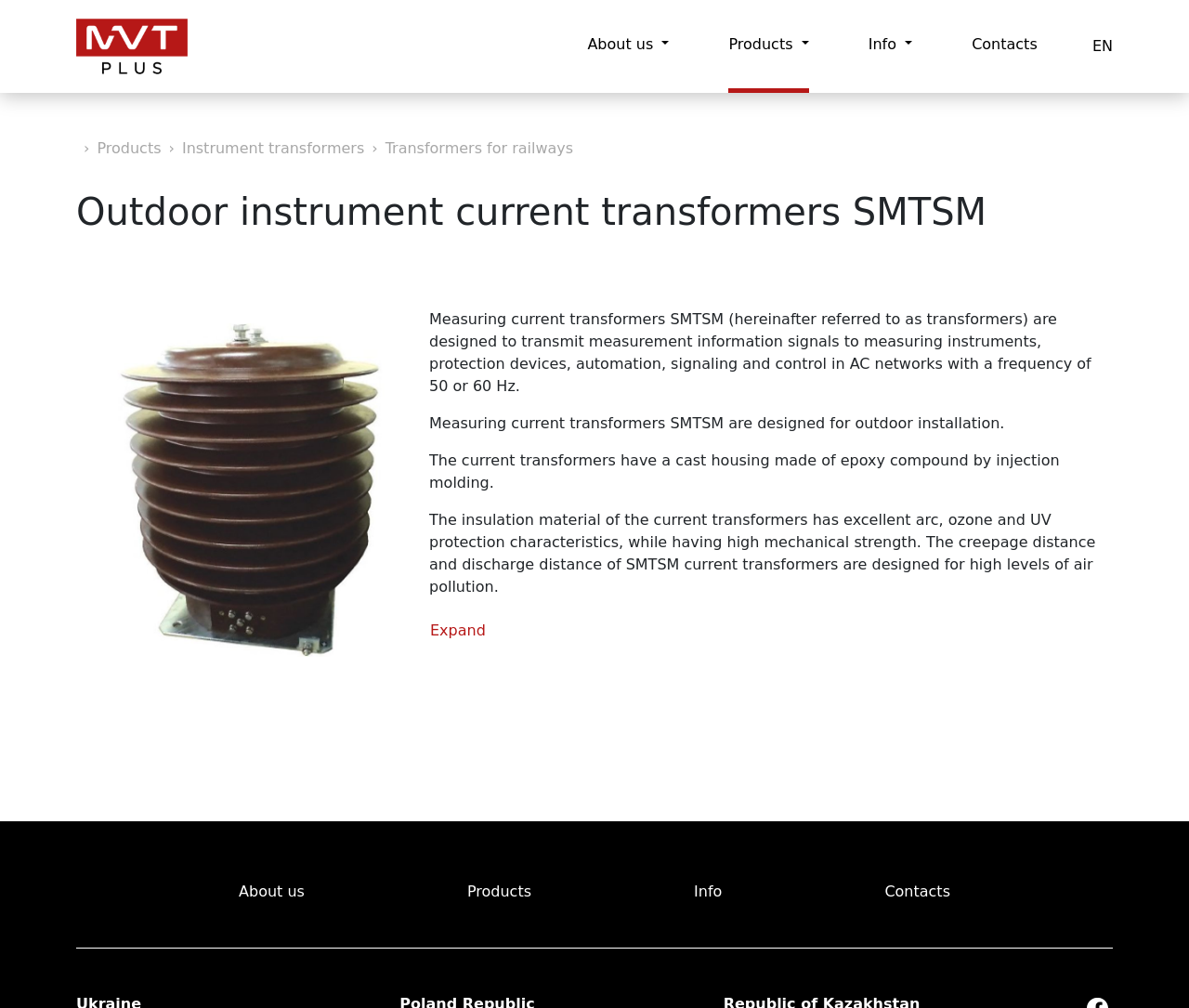From the webpage screenshot, predict the bounding box of the UI element that matches this description: "Products".

[0.393, 0.874, 0.447, 0.896]